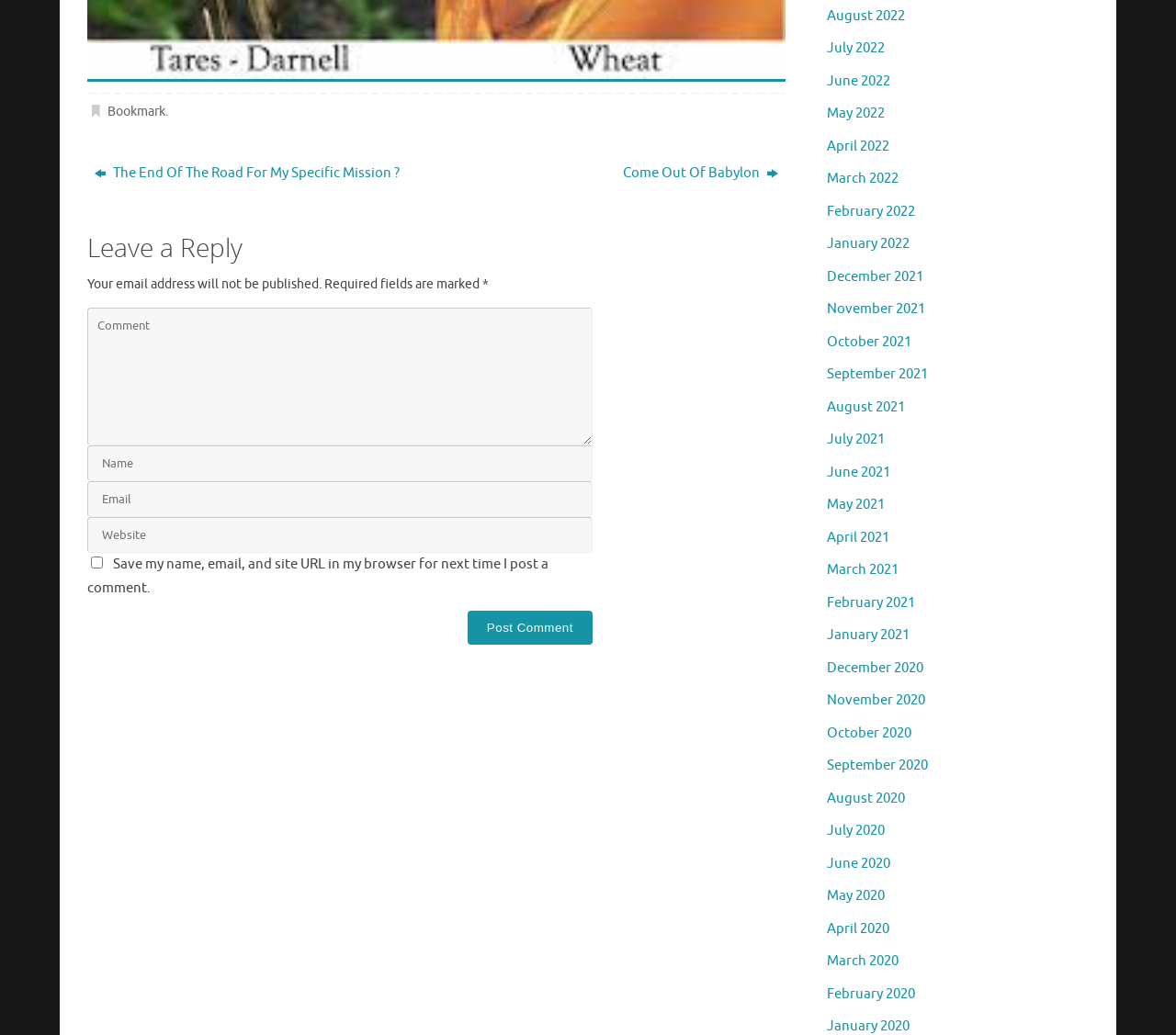Specify the bounding box coordinates of the element's region that should be clicked to achieve the following instruction: "Post a comment". The bounding box coordinates consist of four float numbers between 0 and 1, in the format [left, top, right, bottom].

[0.398, 0.59, 0.504, 0.623]